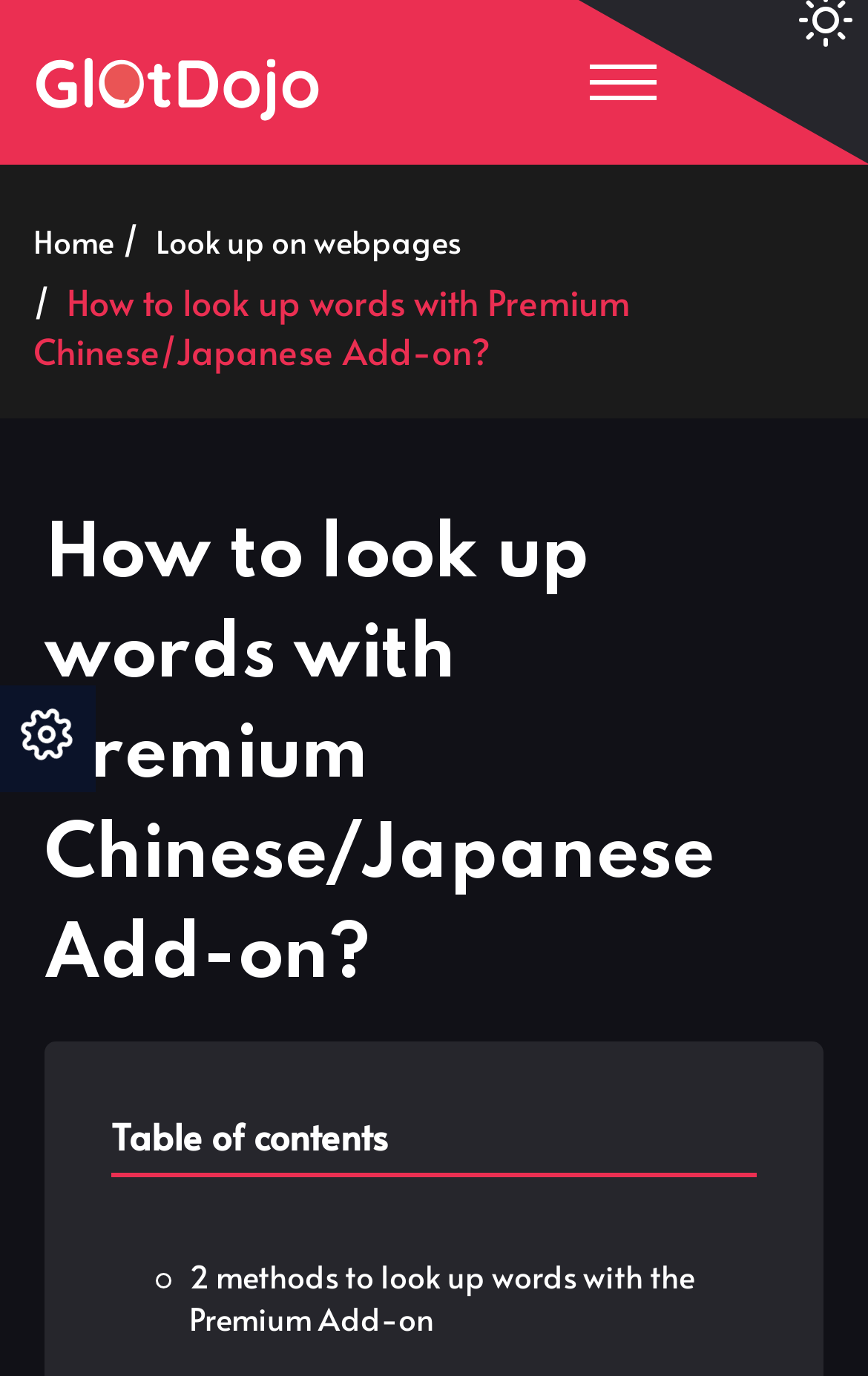Identify the bounding box for the UI element described as: "Home". Ensure the coordinates are four float numbers between 0 and 1, formatted as [left, top, right, bottom].

[0.038, 0.159, 0.131, 0.19]